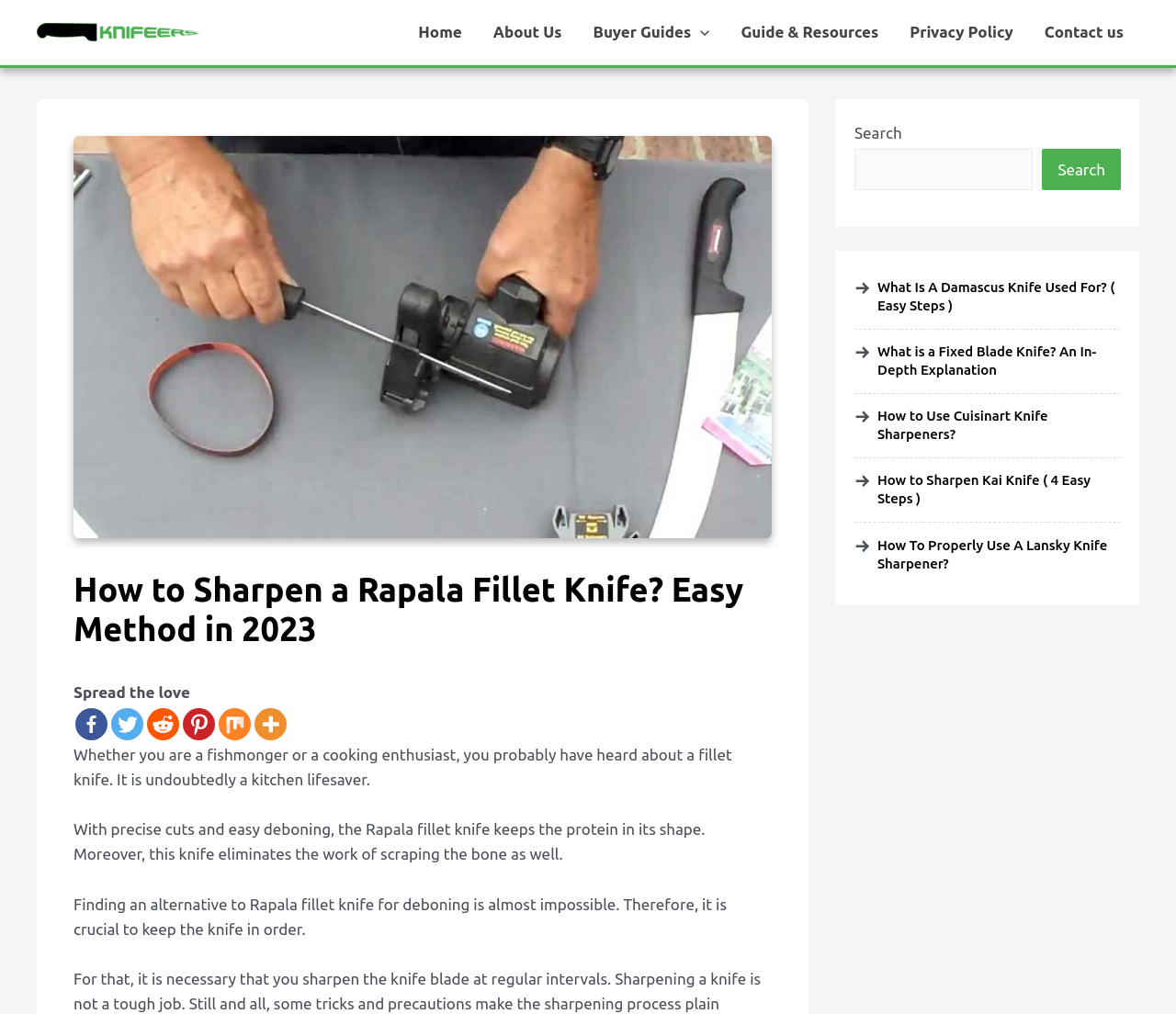Please specify the bounding box coordinates of the clickable region necessary for completing the following instruction: "Search for something". The coordinates must consist of four float numbers between 0 and 1, i.e., [left, top, right, bottom].

[0.727, 0.147, 0.878, 0.188]